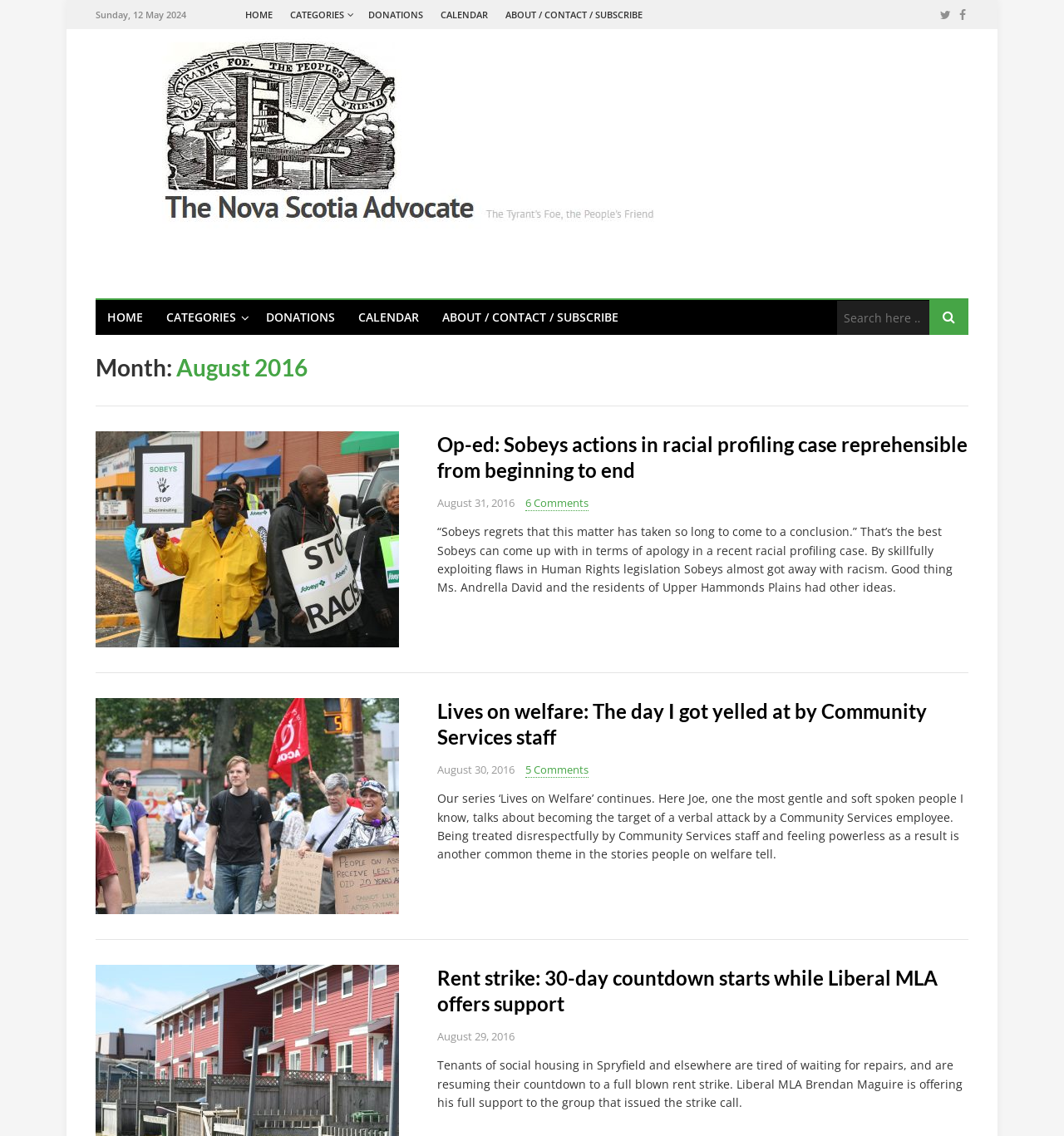Determine the bounding box for the UI element as described: "alt="Nova Scotia Advocate"". The coordinates should be represented as four float numbers between 0 and 1, formatted as [left, top, right, bottom].

[0.09, 0.026, 0.745, 0.263]